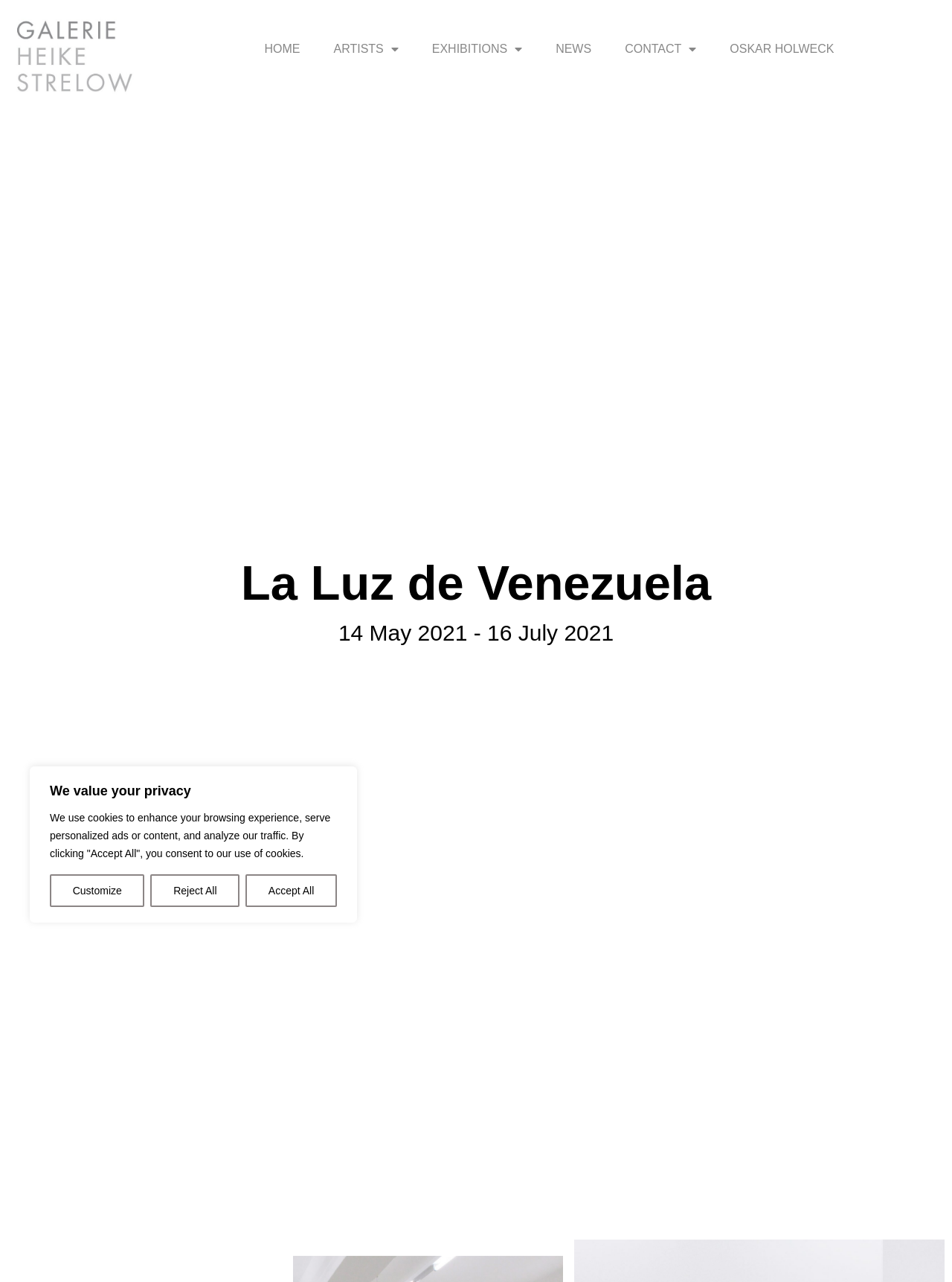Determine the bounding box coordinates of the region to click in order to accomplish the following instruction: "check exhibitions". Provide the coordinates as four float numbers between 0 and 1, specifically [left, top, right, bottom].

[0.438, 0.025, 0.564, 0.052]